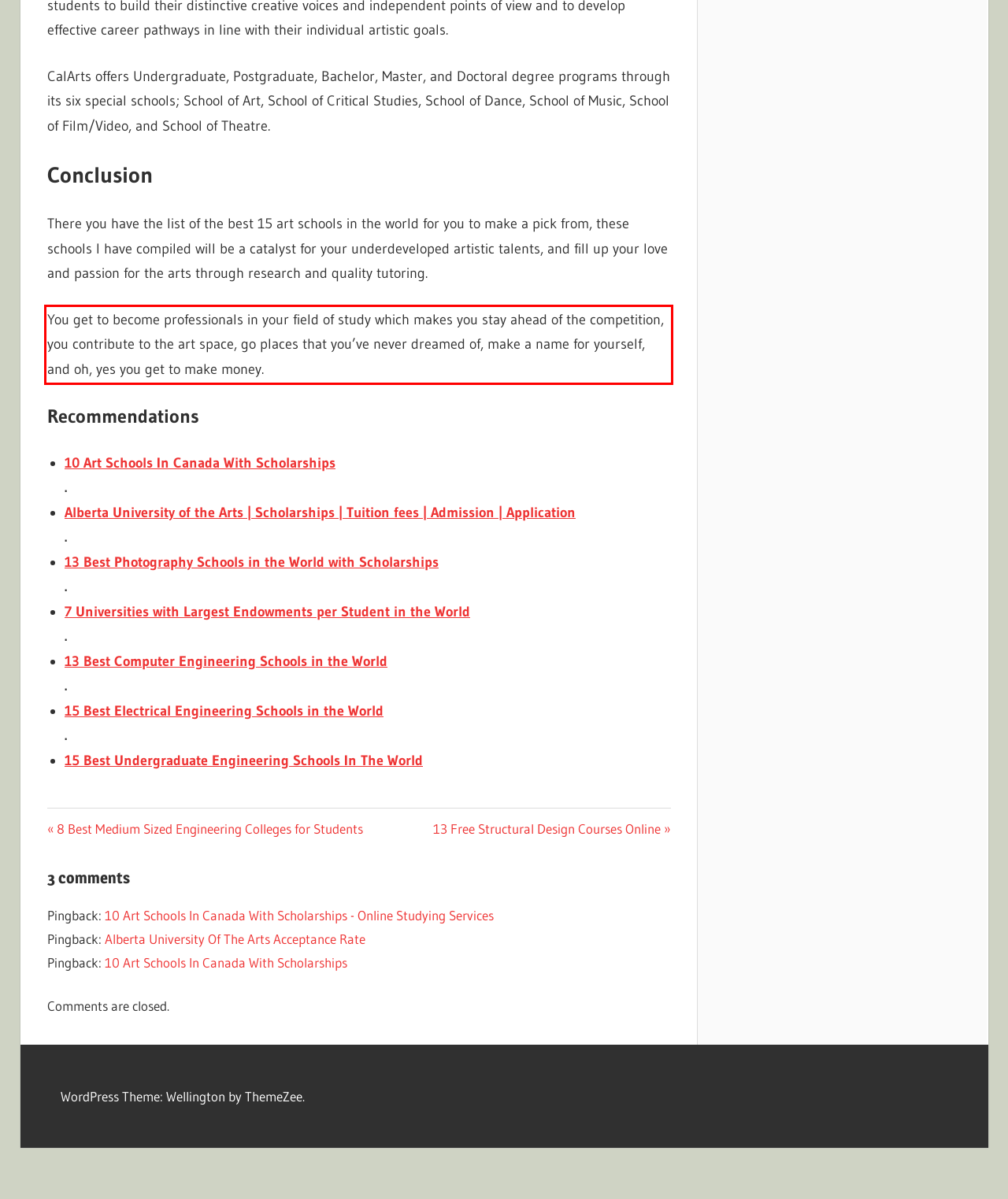Look at the webpage screenshot and recognize the text inside the red bounding box.

You get to become professionals in your field of study which makes you stay ahead of the competition, you contribute to the art space, go places that you’ve never dreamed of, make a name for yourself, and oh, yes you get to make money.